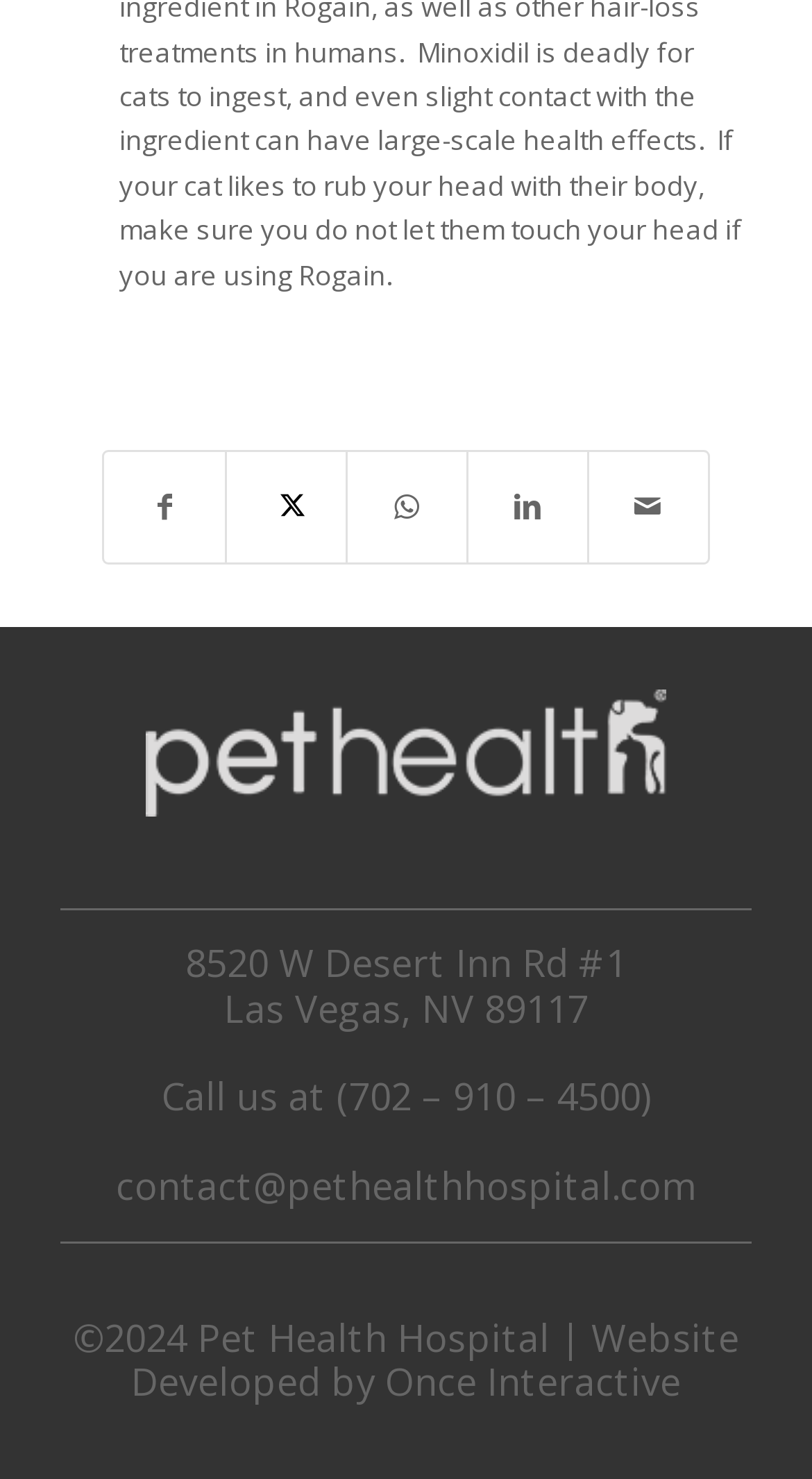Please mark the clickable region by giving the bounding box coordinates needed to complete this instruction: "Share on Facebook".

[0.129, 0.306, 0.277, 0.38]